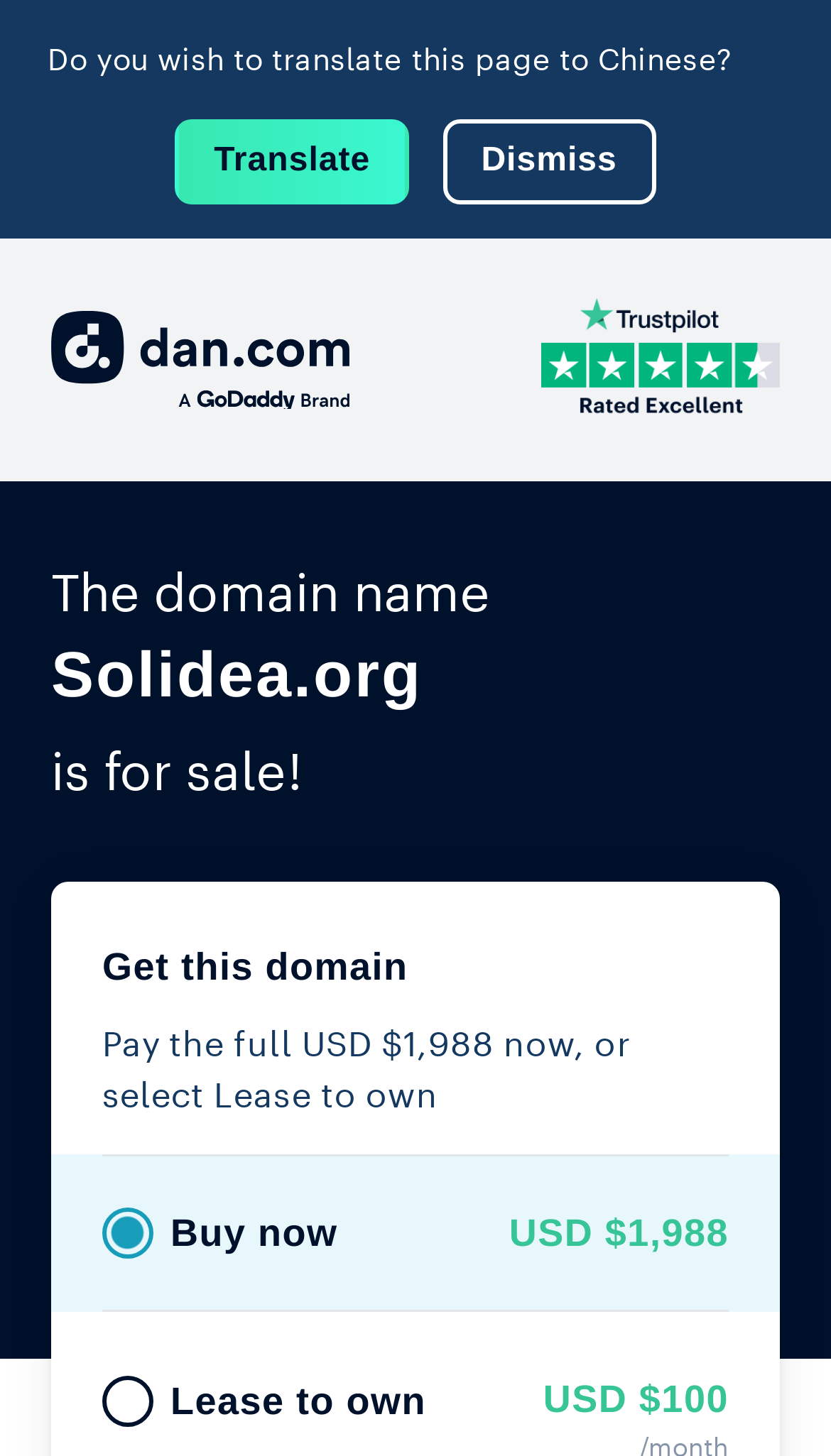What is the purpose of the 'Translate' button?
Look at the webpage screenshot and answer the question with a detailed explanation.

The 'Translate' button is located next to the text 'Do you wish to translate this page to Chinese?' which indicates that the purpose of the button is to translate the page to Chinese.